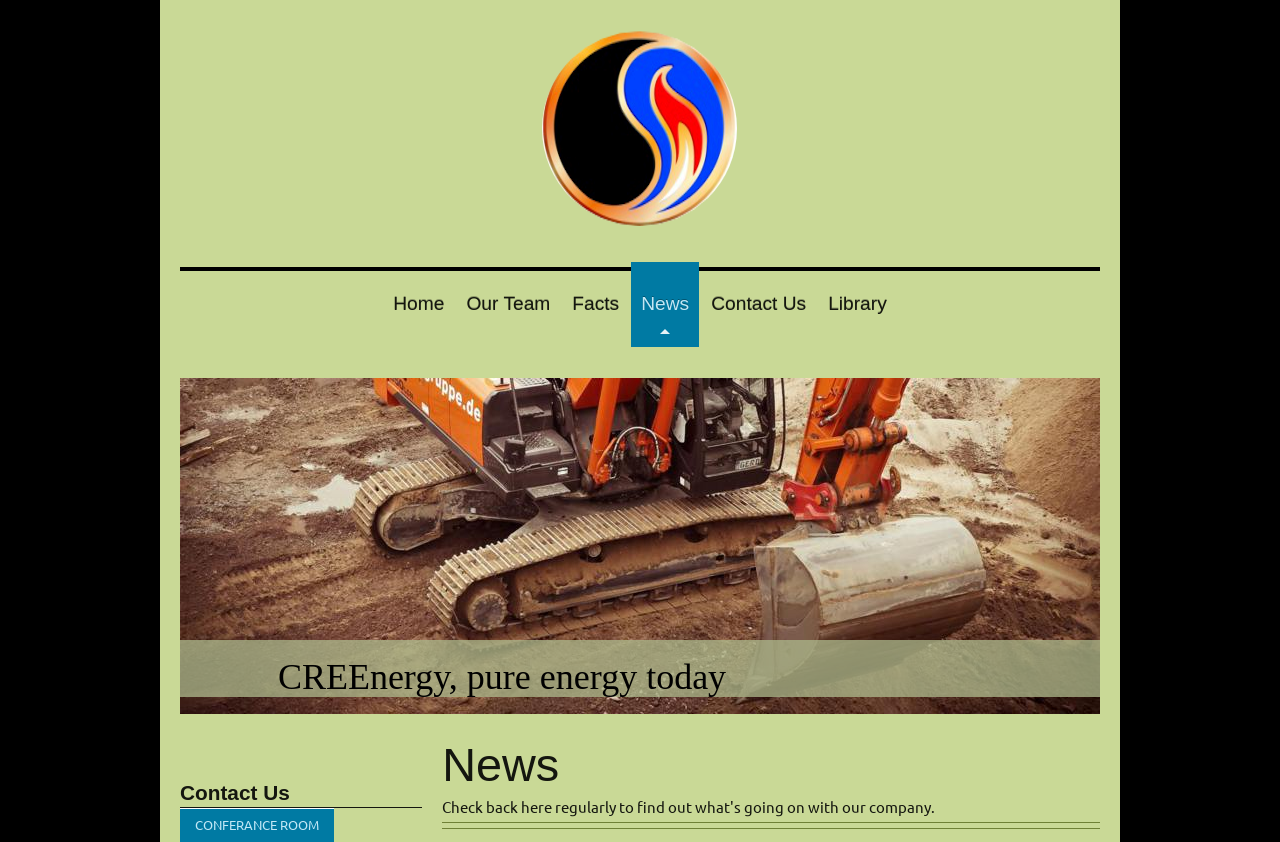Please reply to the following question using a single word or phrase: 
How many navigation links are on the top?

6